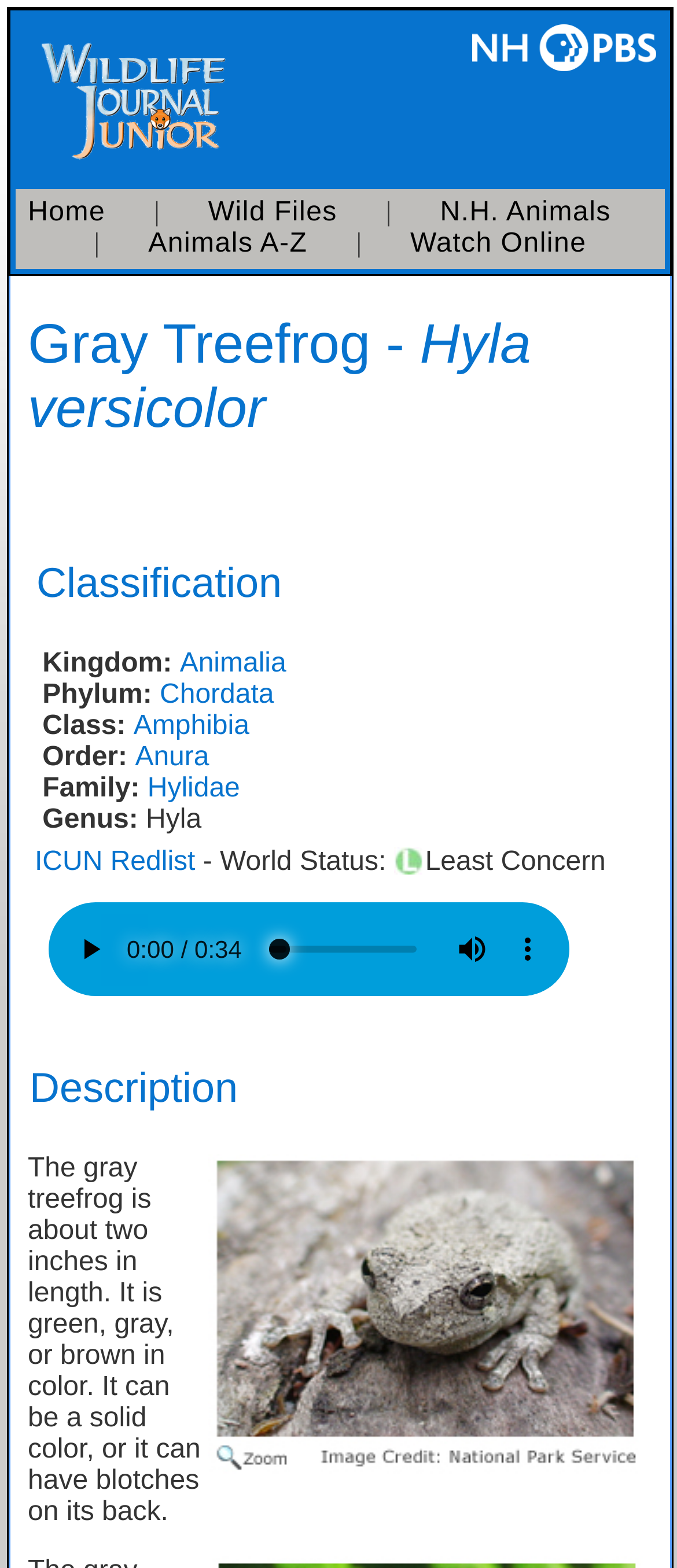Please answer the following question using a single word or phrase: 
What is the length of the Gray Treefrog?

About two inches